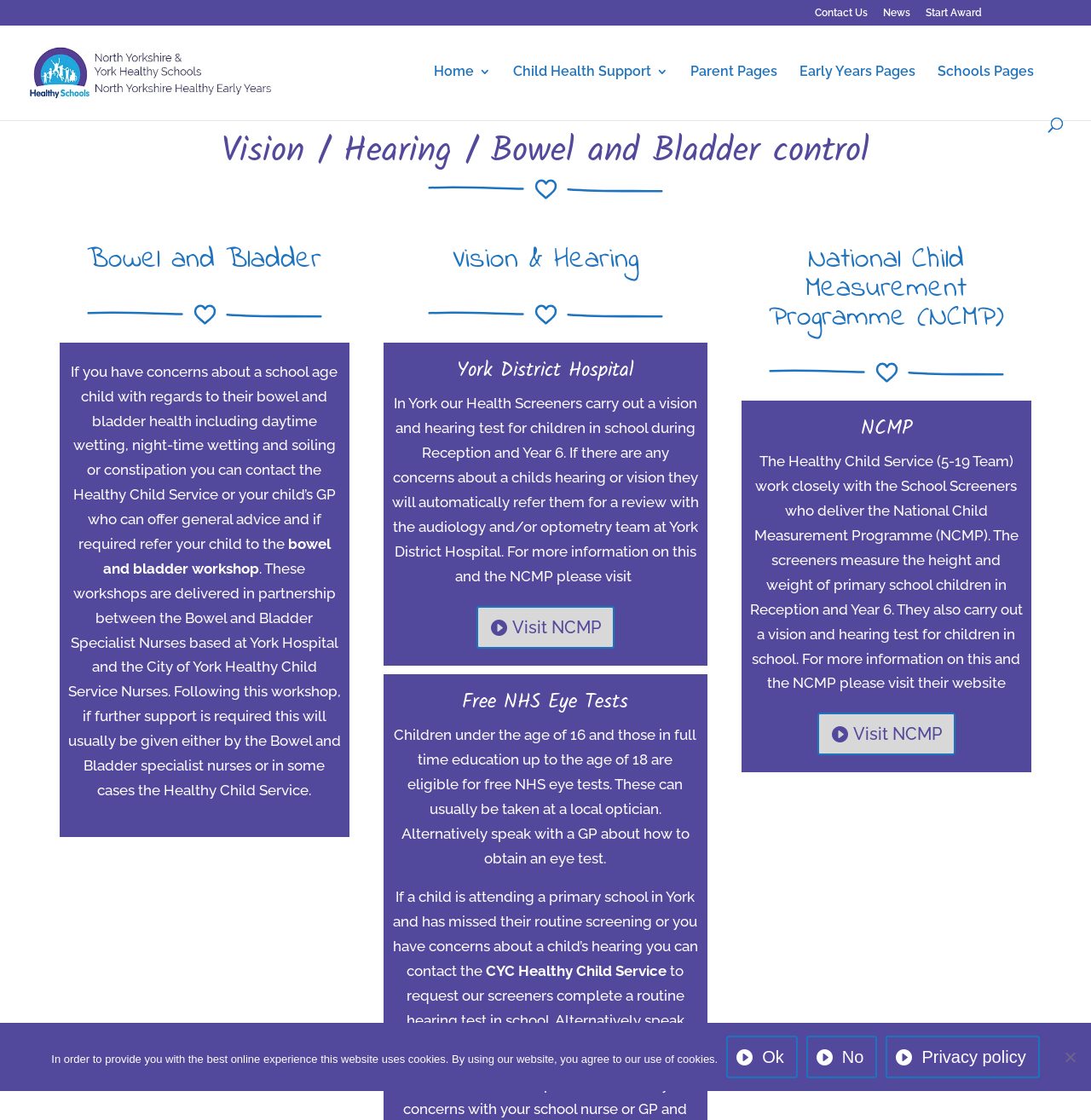What is the purpose of the Healthy Child Service?
Please provide a comprehensive answer to the question based on the webpage screenshot.

Based on the webpage, the Healthy Child Service is mentioned as a point of contact for concerns about a school-age child's bowel and bladder health, and also works closely with the School Screeners who deliver the National Child Measurement Programme (NCMP). This suggests that the purpose of the Healthy Child Service is to support the health and well-being of children.